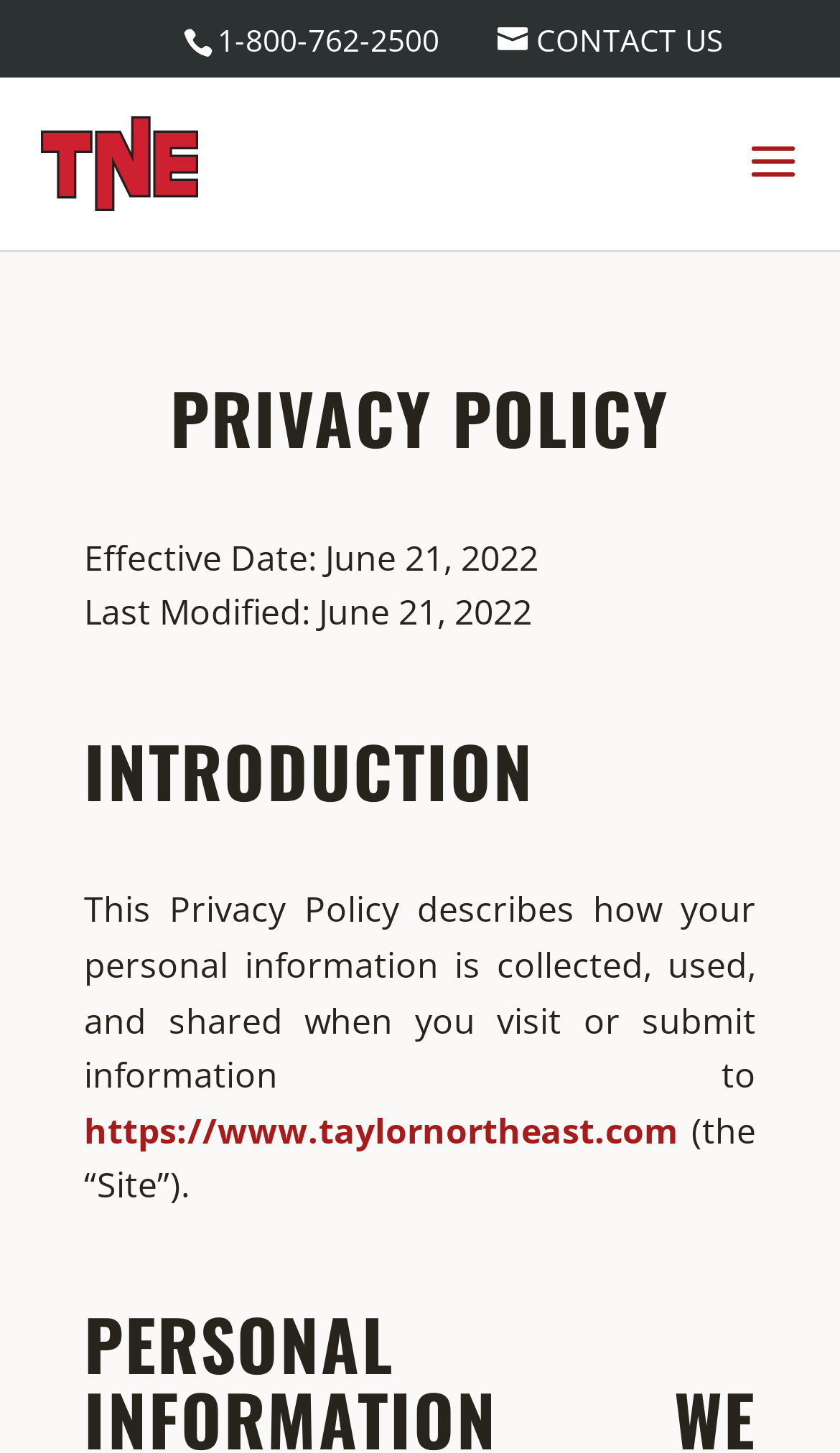Please provide a one-word or phrase answer to the question: 
What is the effective date of the privacy policy?

June 21, 2022